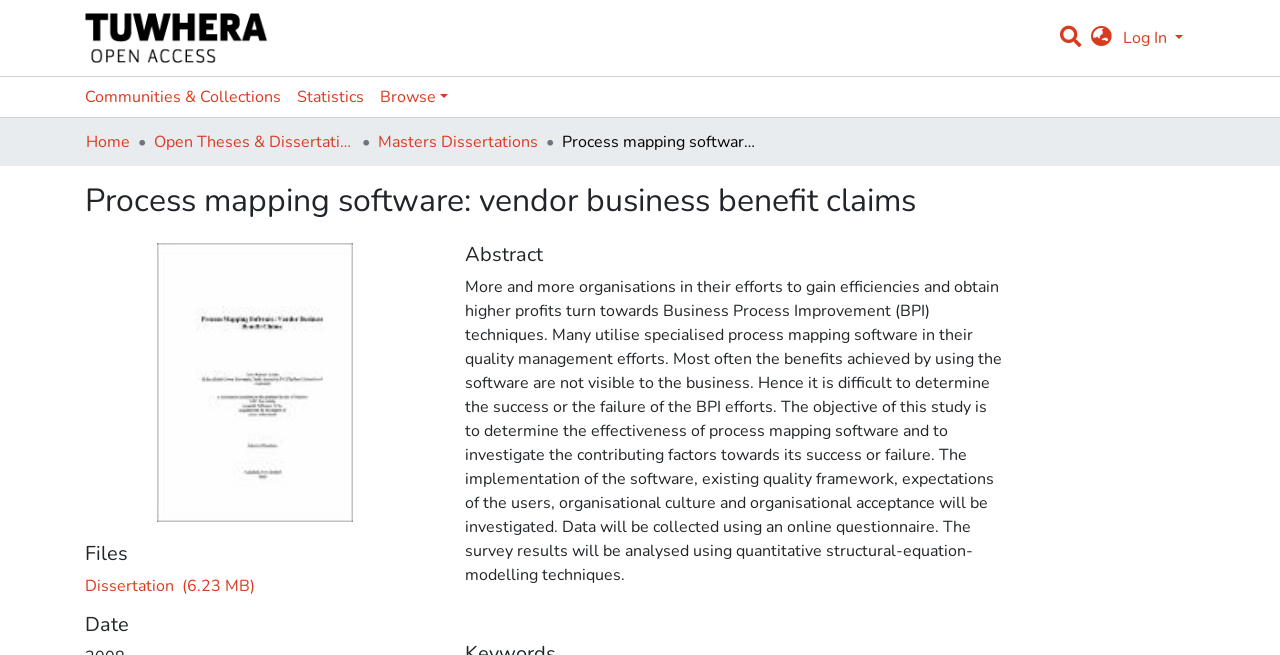Examine the screenshot and answer the question in as much detail as possible: How many headings are there on the webpage?

I counted the headings on the webpage and found four: 'Process mapping software: vendor business benefit claims', 'Files', 'Date', and 'Abstract'.